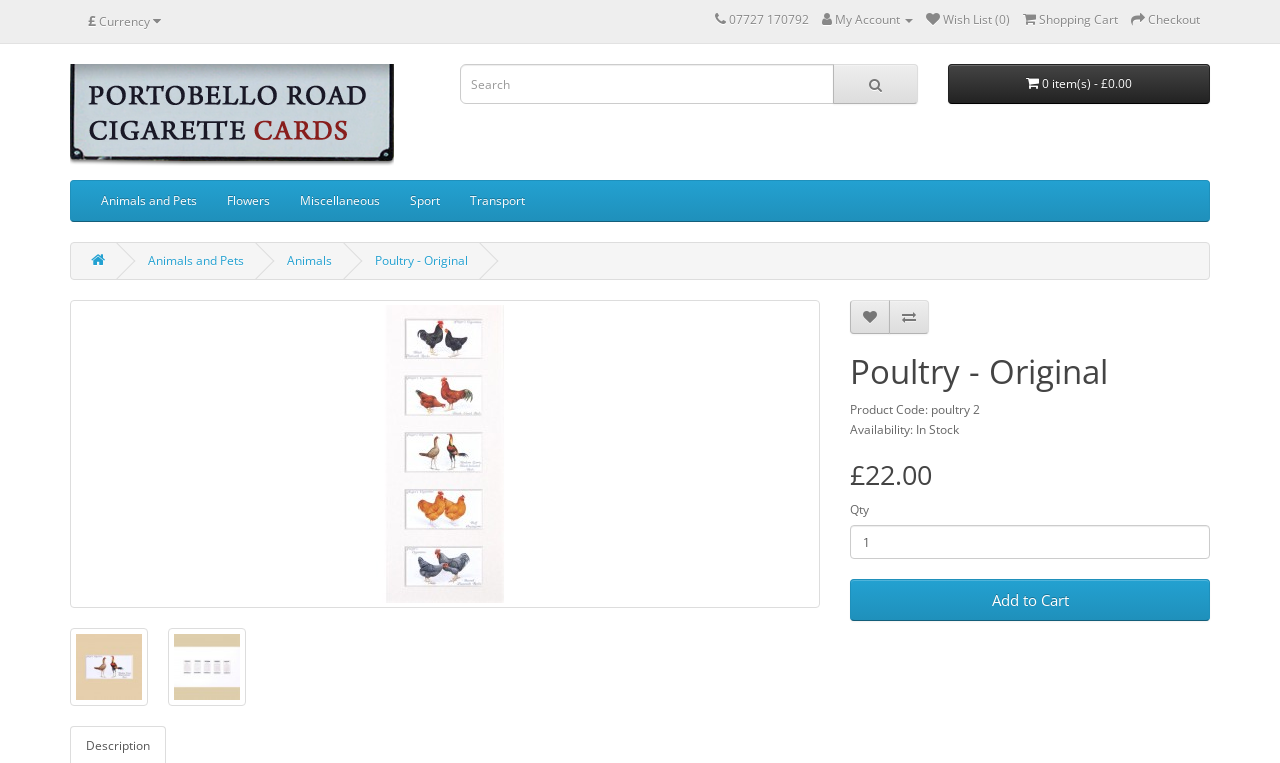Pinpoint the bounding box coordinates of the area that must be clicked to complete this instruction: "Contact the author".

None